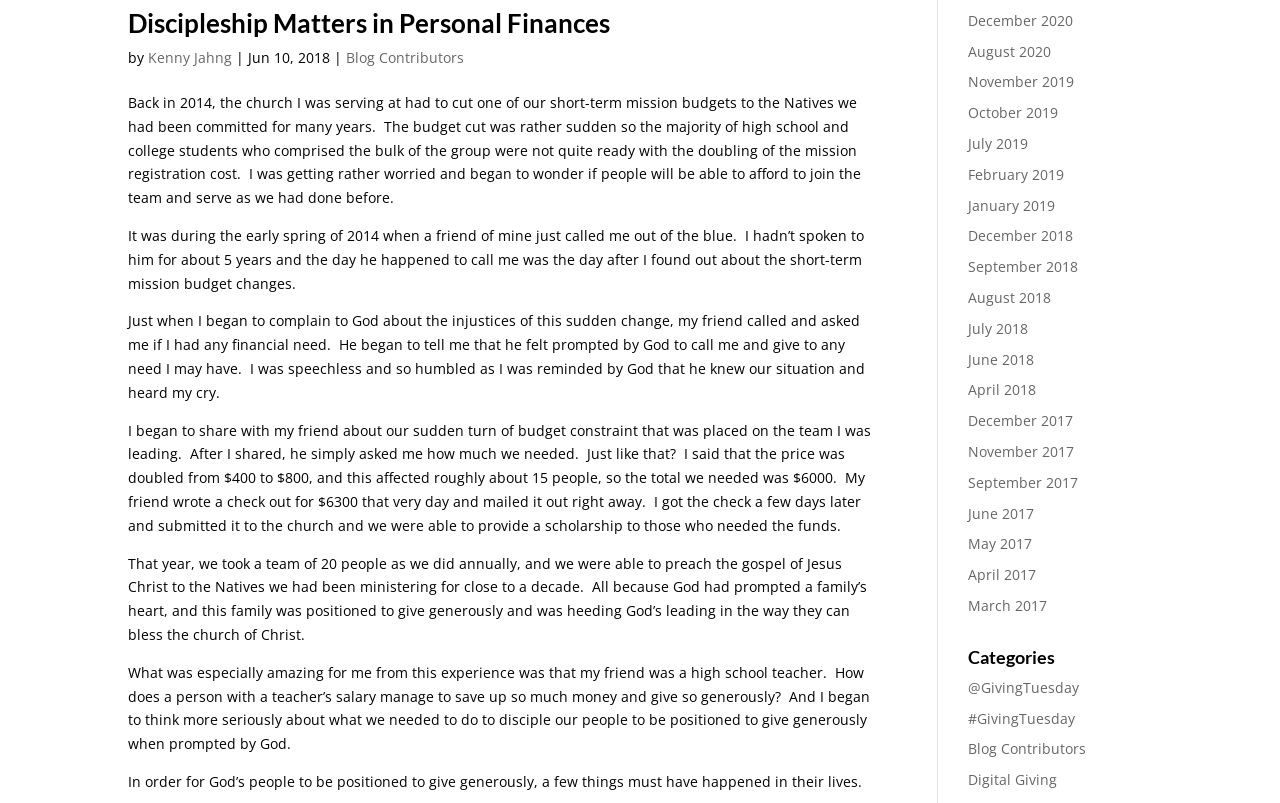Provide the bounding box coordinates for the UI element that is described as: "@GivingTuesday".

[0.756, 0.844, 0.843, 0.868]